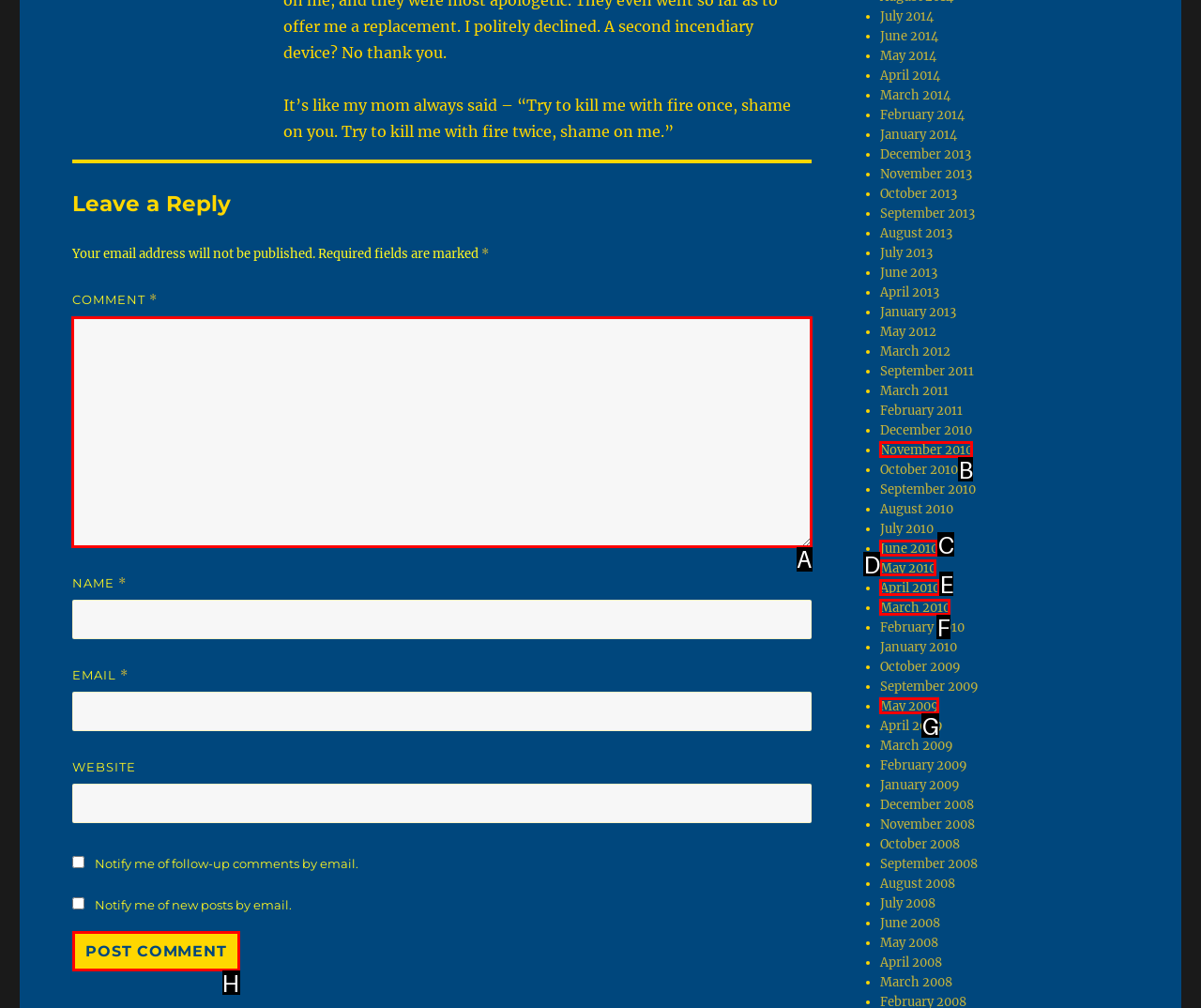Find the HTML element to click in order to complete this task: Enter your comment
Answer with the letter of the correct option.

A